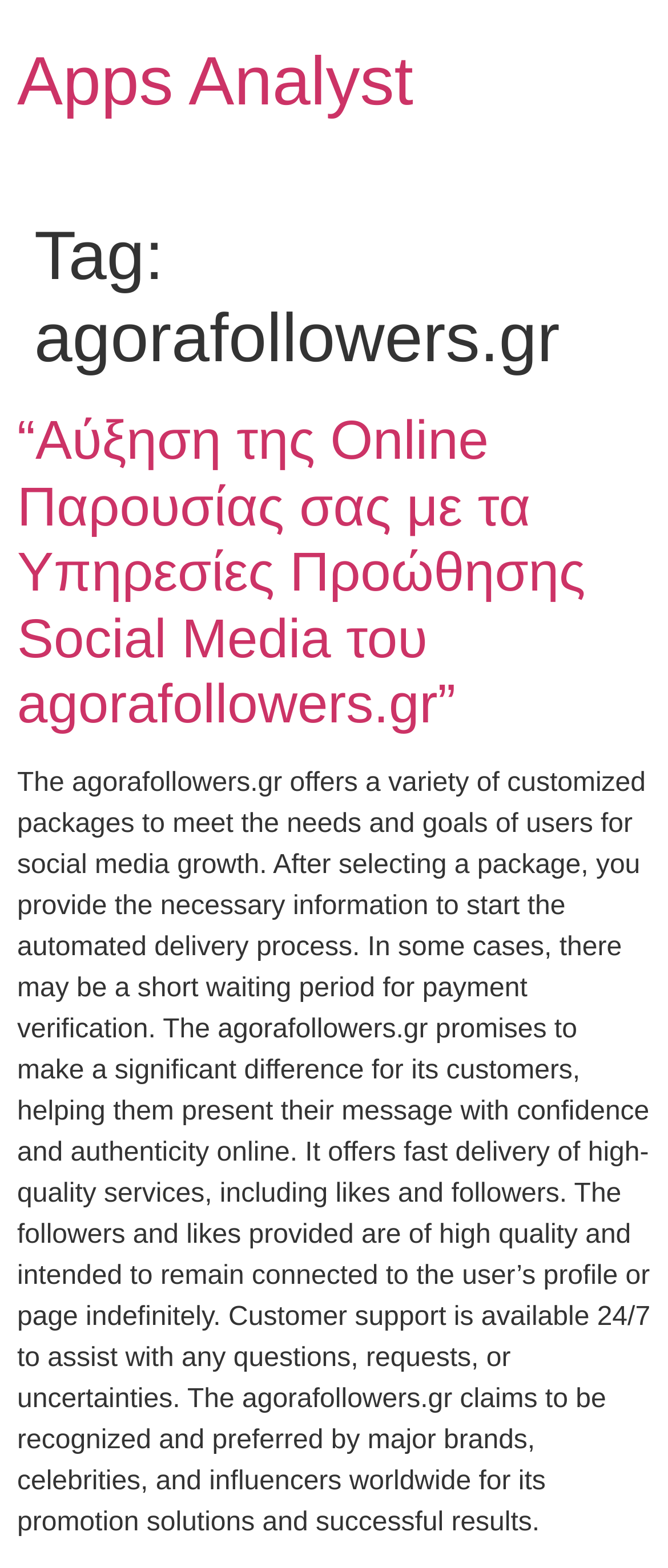Can you give a detailed response to the following question using the information from the image? Who recognizes agorafollowers.gr for its promotion solutions?

The article claims that agorafollowers.gr is recognized and preferred by major brands, celebrities, and influencers worldwide for its promotion solutions and successful results.